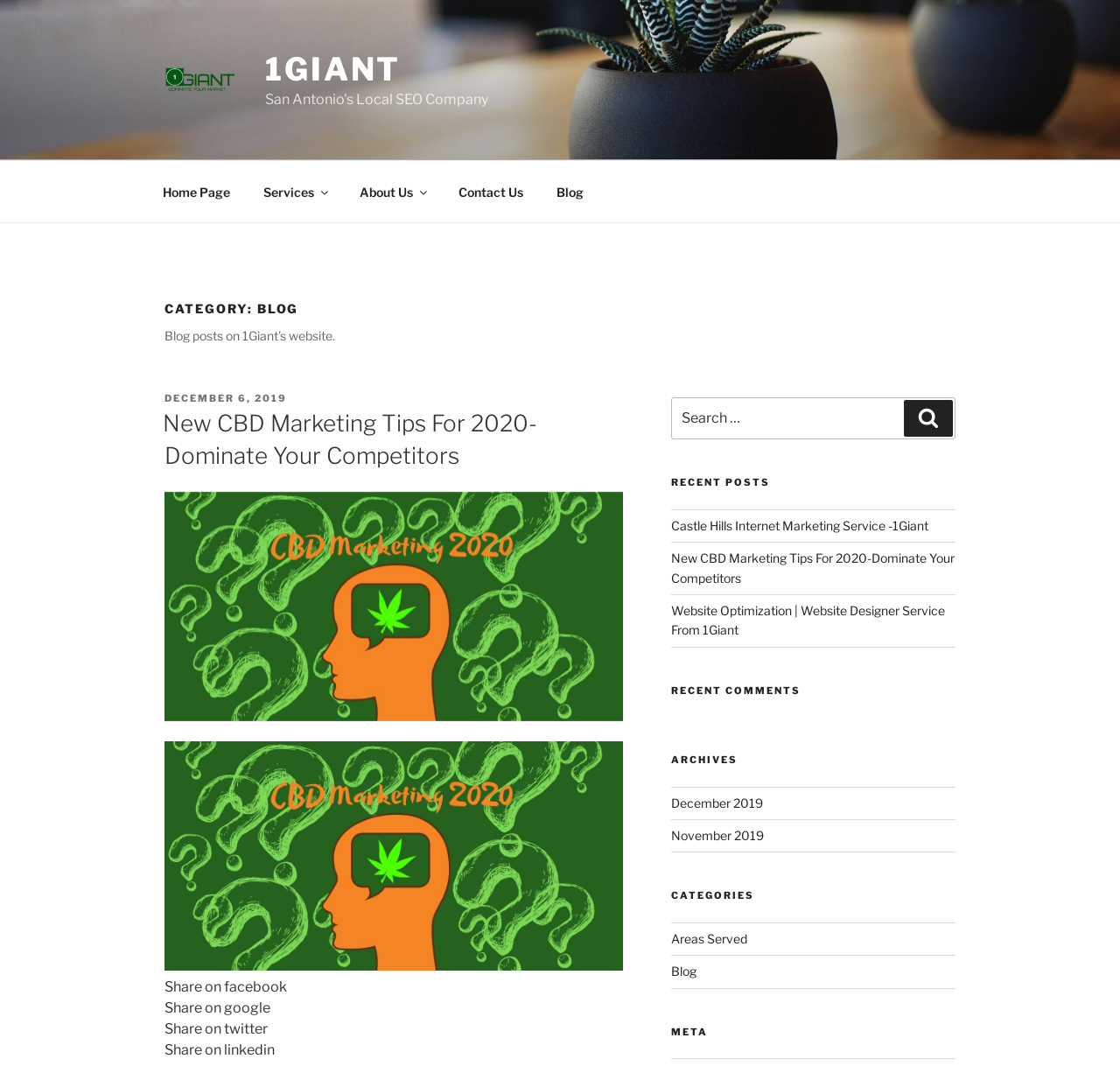Locate the bounding box coordinates of the element's region that should be clicked to carry out the following instruction: "View the 'Recent Posts'". The coordinates need to be four float numbers between 0 and 1, i.e., [left, top, right, bottom].

[0.599, 0.447, 0.853, 0.46]